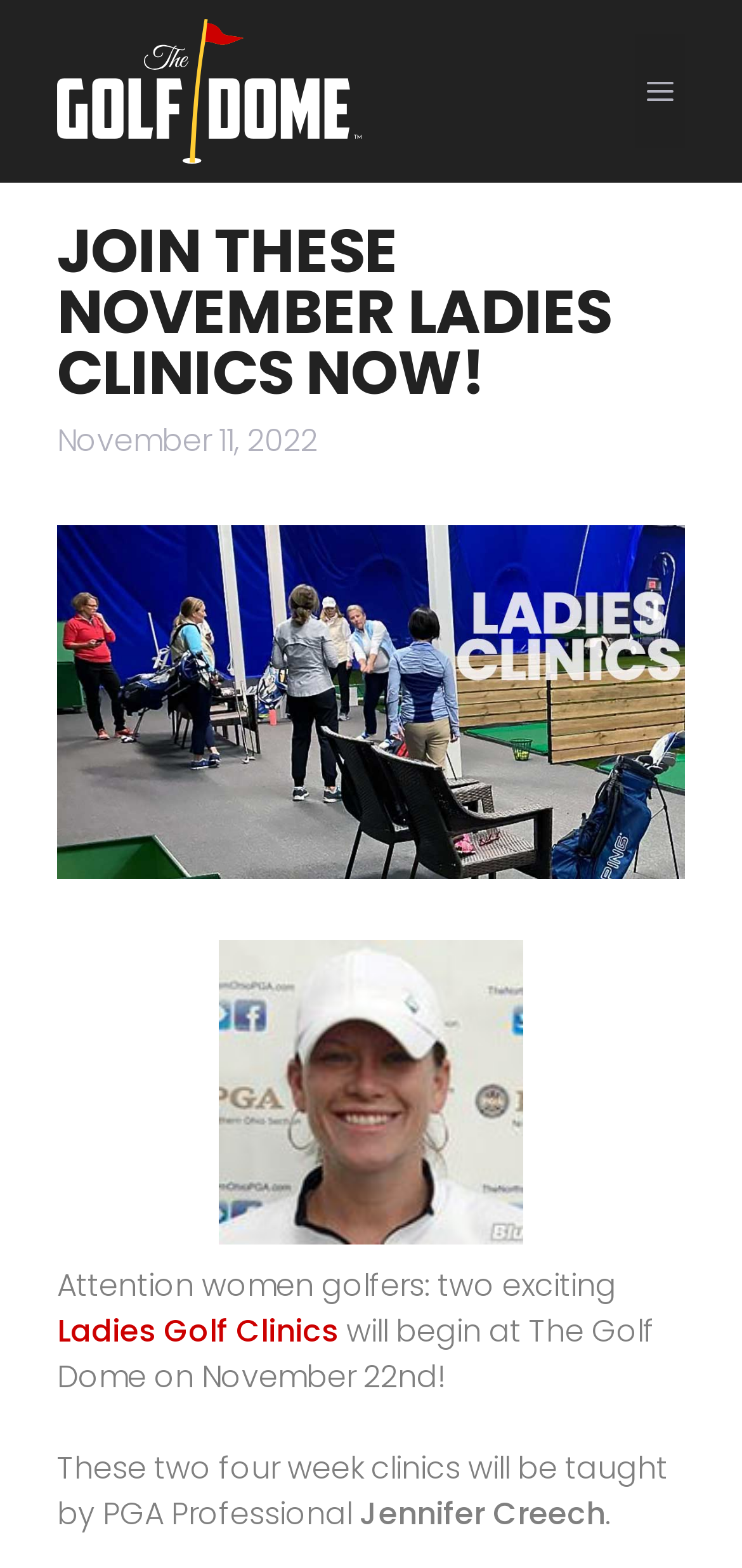Identify the title of the webpage and provide its text content.

JOIN THESE NOVEMBER LADIES CLINICS NOW!